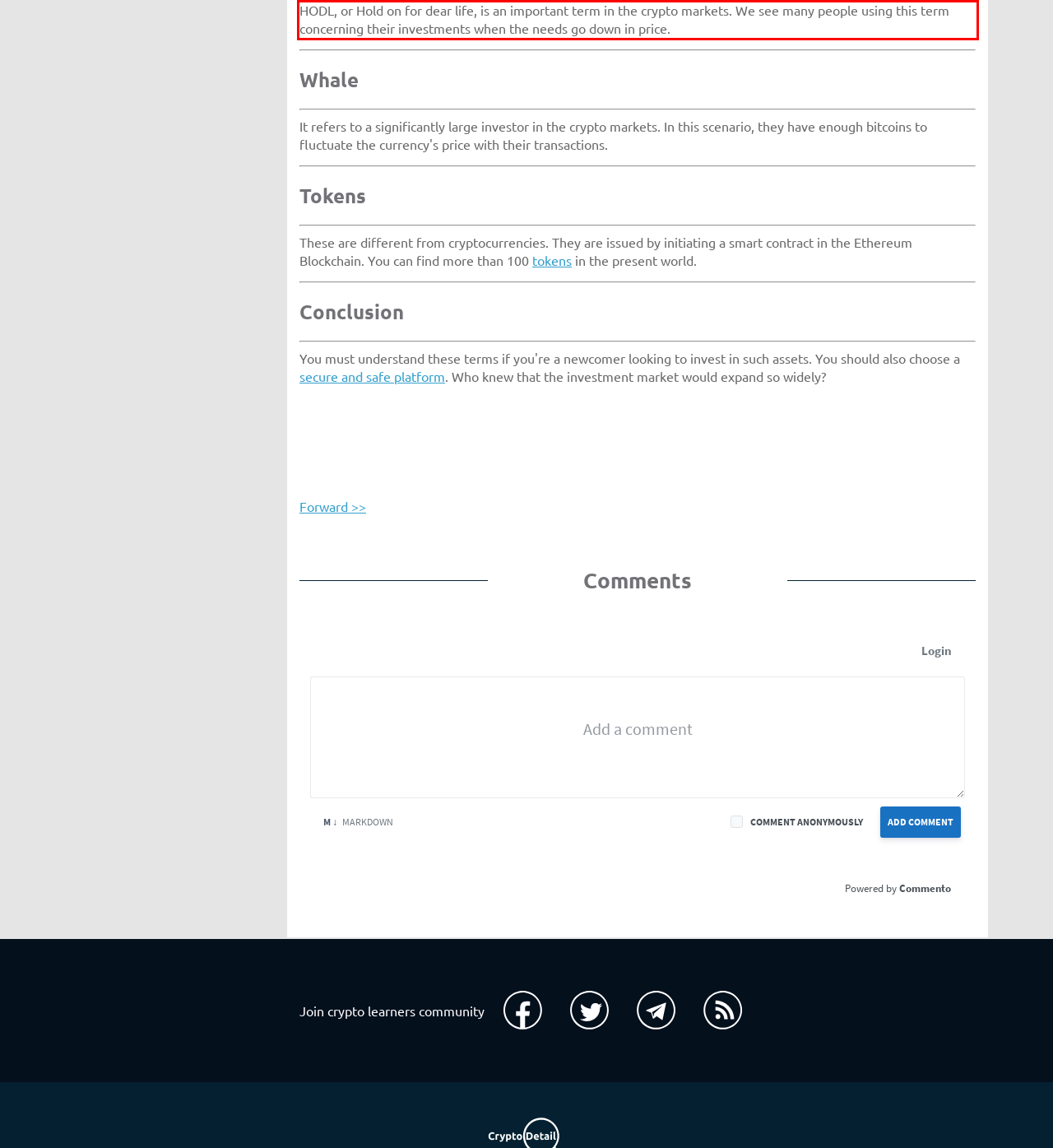Please perform OCR on the text within the red rectangle in the webpage screenshot and return the text content.

HODL, or Hold on for dear life, is an important term in the crypto markets. We see many people using this term concerning their investments when the needs go down in price.